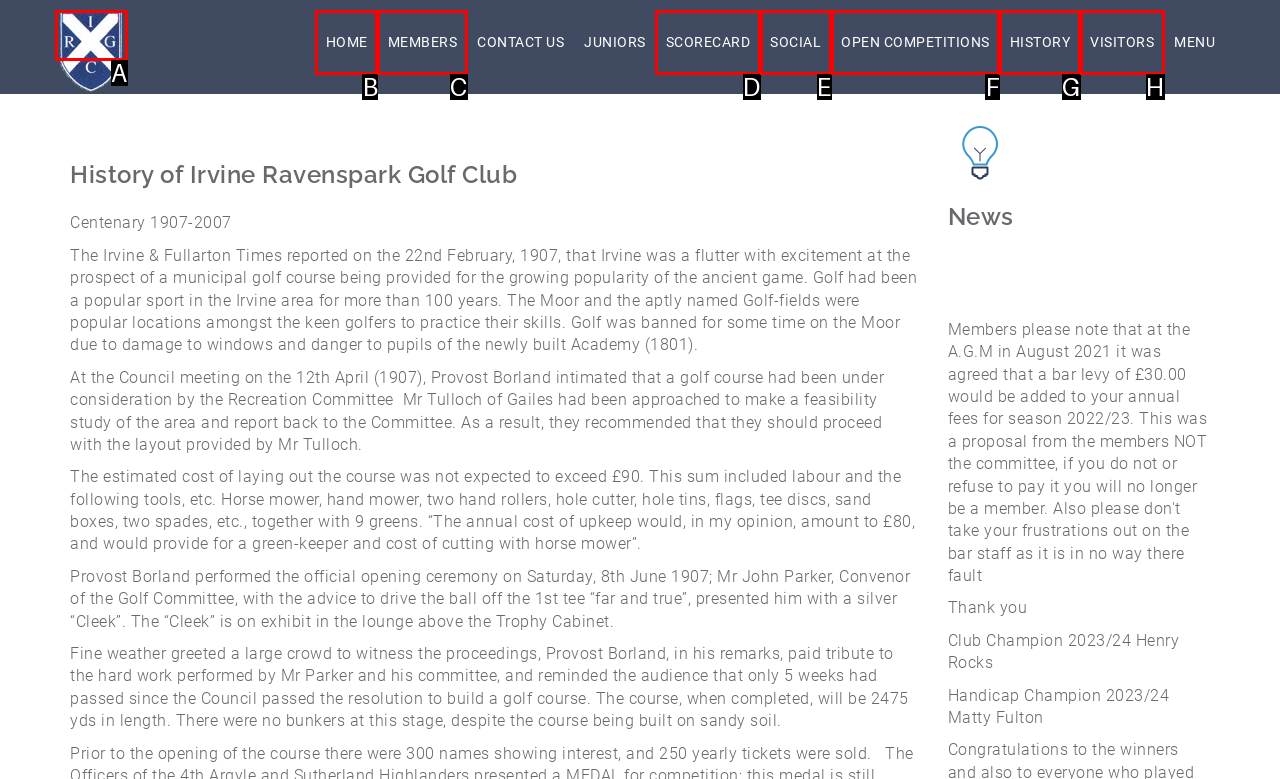Select the option that corresponds to the description: Scorecard
Respond with the letter of the matching choice from the options provided.

D